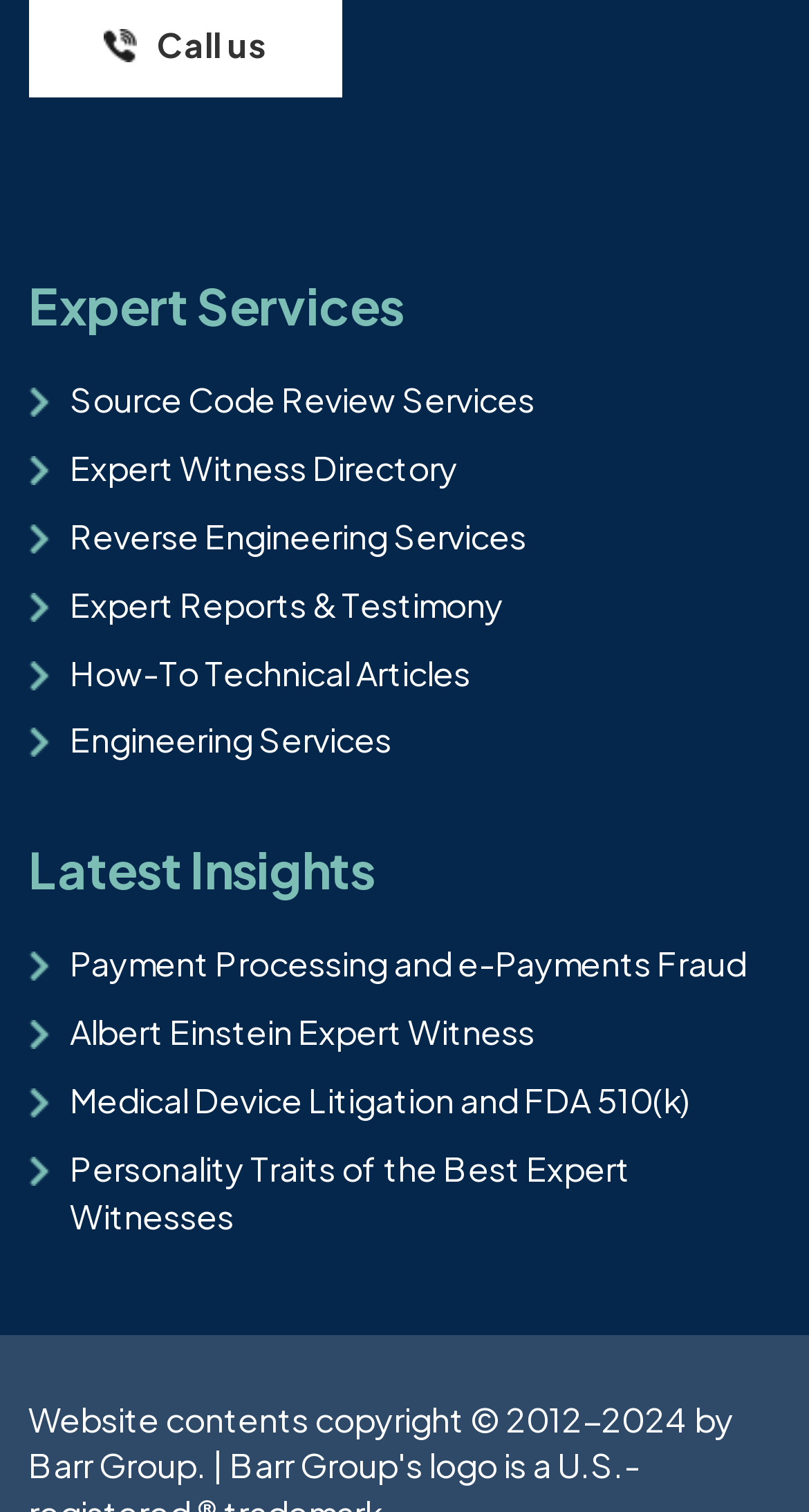Using the elements shown in the image, answer the question comprehensively: How many links are under 'Expert Services'?

I counted the number of links under the 'Expert Services' heading, which are 'Source Code Review Services', 'Expert Witness Directory', 'Reverse Engineering Services', 'Expert Reports & Testimony', 'How-To Technical Articles', 'Engineering Services'. There are 7 links in total.